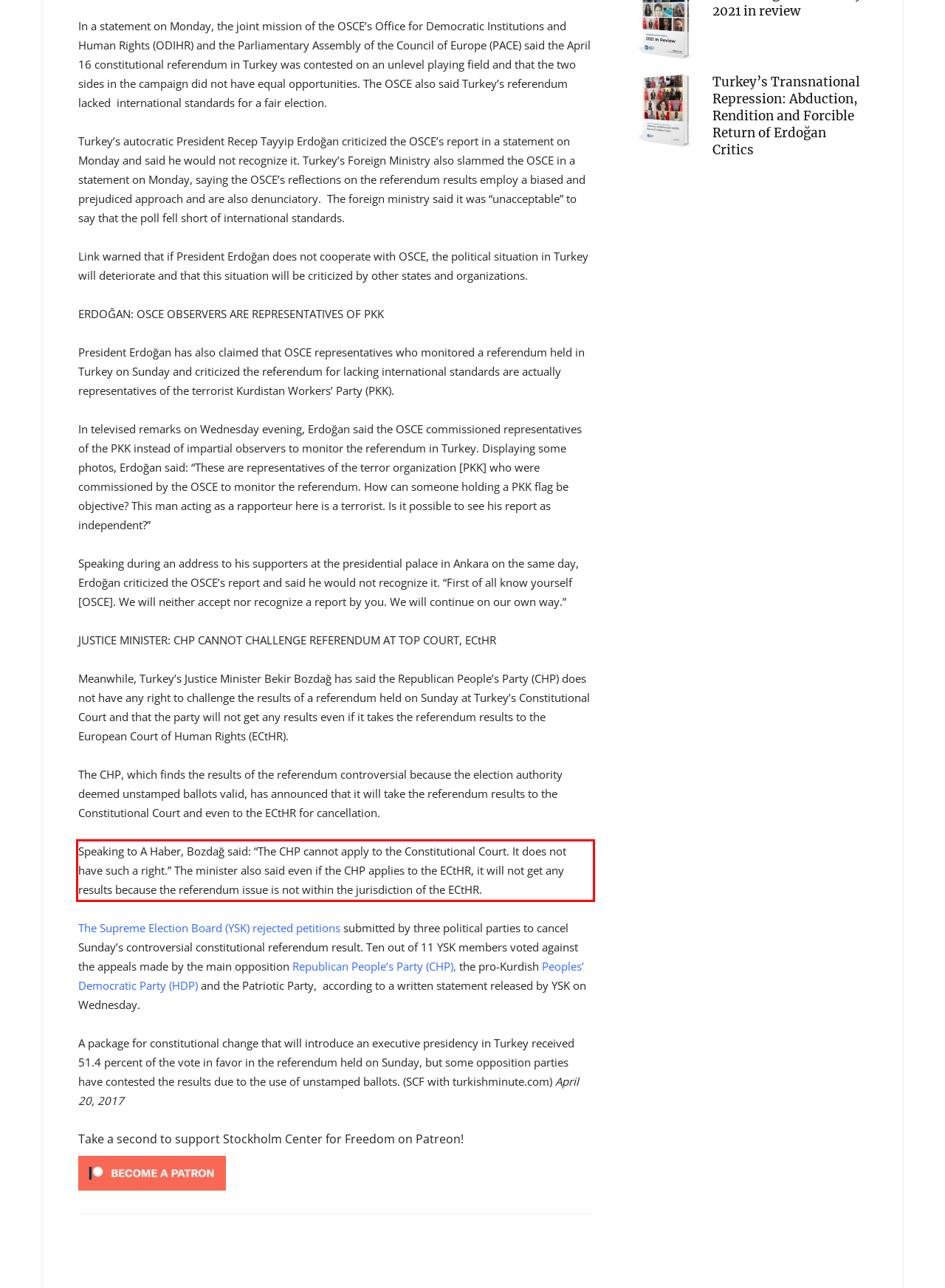You are provided with a screenshot of a webpage containing a red bounding box. Please extract the text enclosed by this red bounding box.

Speaking to A Haber, Bozdağ said: “The CHP cannot apply to the Constitutional Court. It does not have such a right.” The minister also said even if the CHP applies to the ECtHR, it will not get any results because the referendum issue is not within the jurisdiction of the ECtHR.